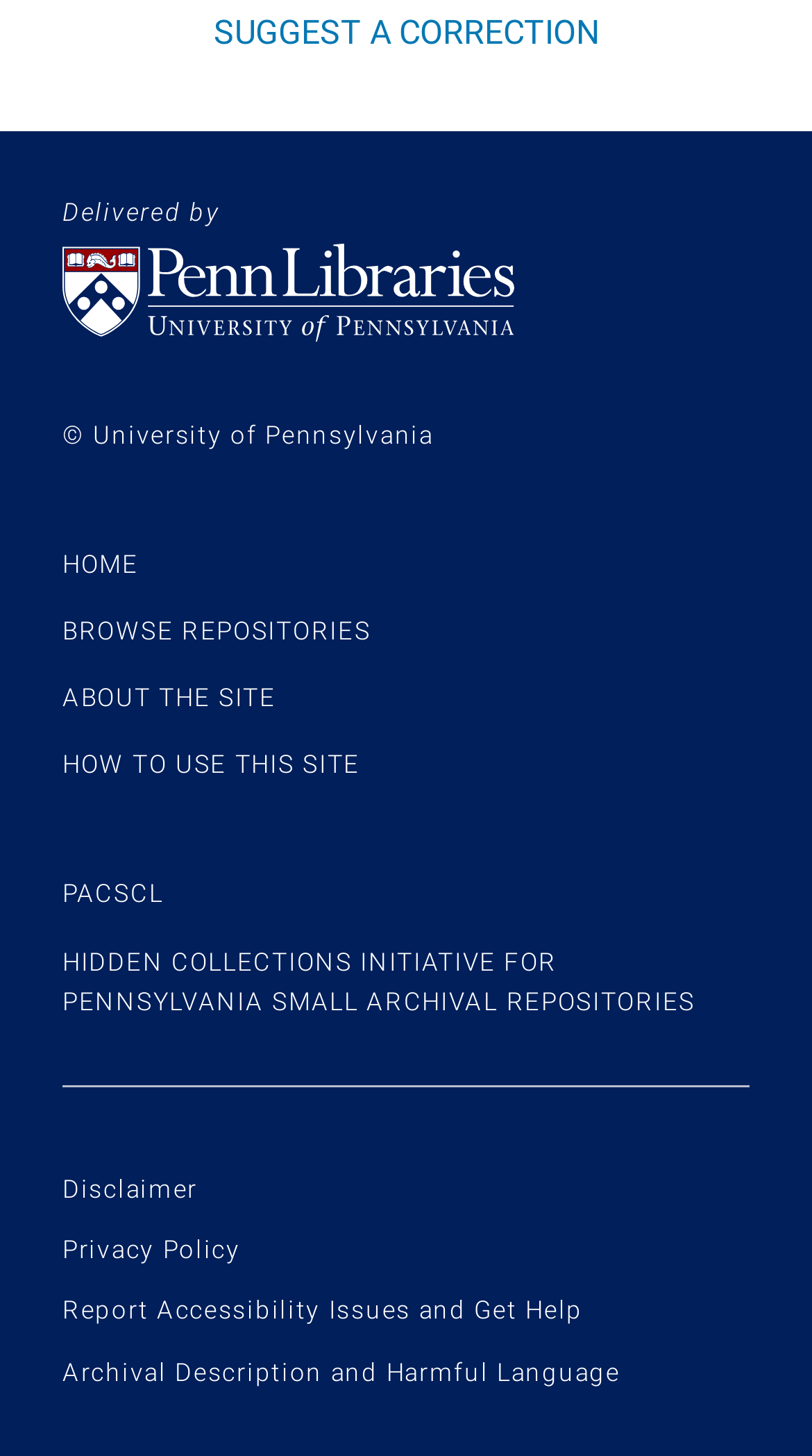What is the name of the university?
Please provide a comprehensive answer based on the information in the image.

I found the answer by looking at the link 'University of Pennsylvania Libraries homepage' which has an image with the same name, and also the copyright text '© University of Pennsylvania'.